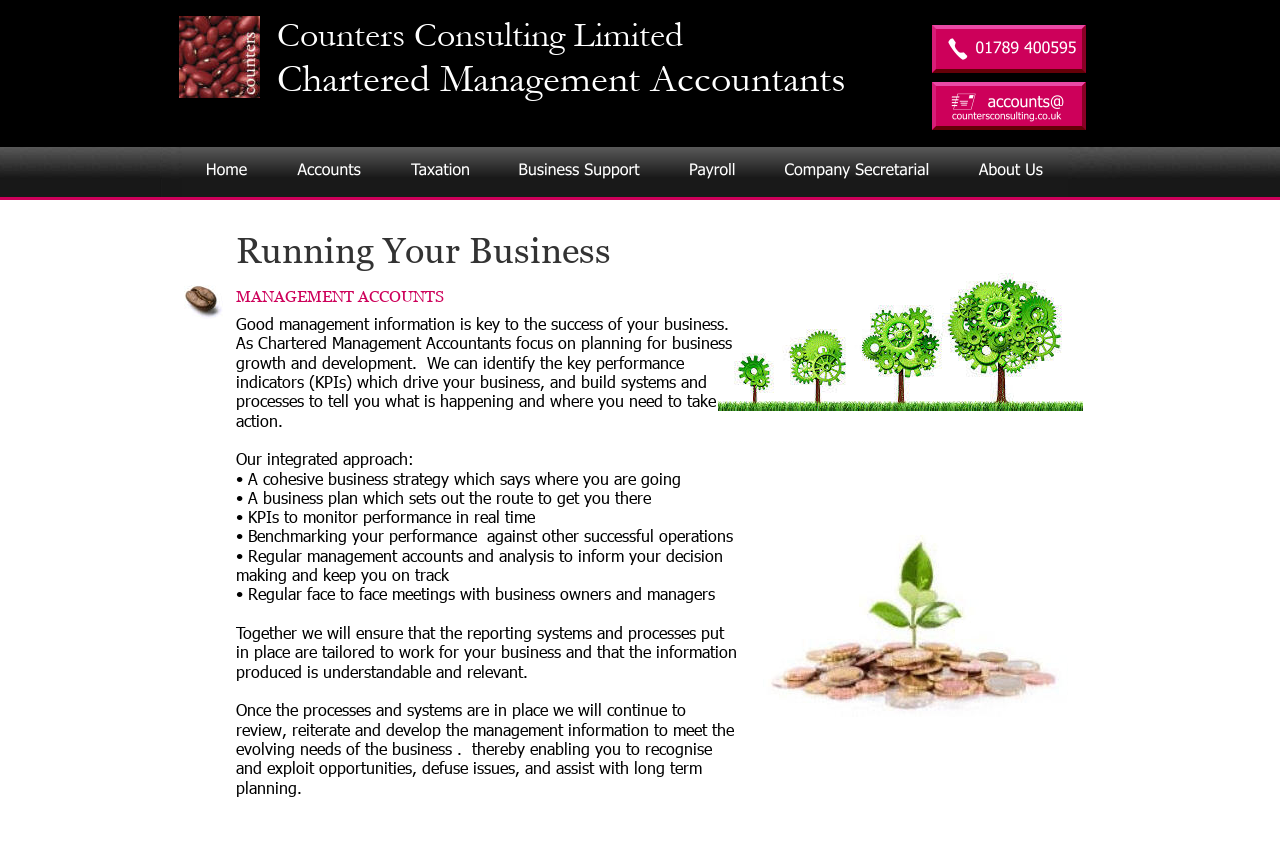Give a concise answer of one word or phrase to the question: 
What is included in the integrated approach?

Business strategy, plan, KPIs, etc.